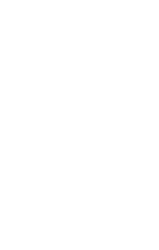Generate an elaborate description of what you see in the image.

This image represents the cover of a book titled "Ladder To Excellence In Homoeopathic Education." The design is likely intended to convey the essence of homeopathic learning and practice. The book aims to serve as a comprehensive guide, offering insights into homeopathy as a viable medical practice. Below the image, there are links to further information about the book, suggesting that it is part of a collection focused on homeopathic education and resources. This book is priced at ₹549, reflecting its position as an educational resource in this field.